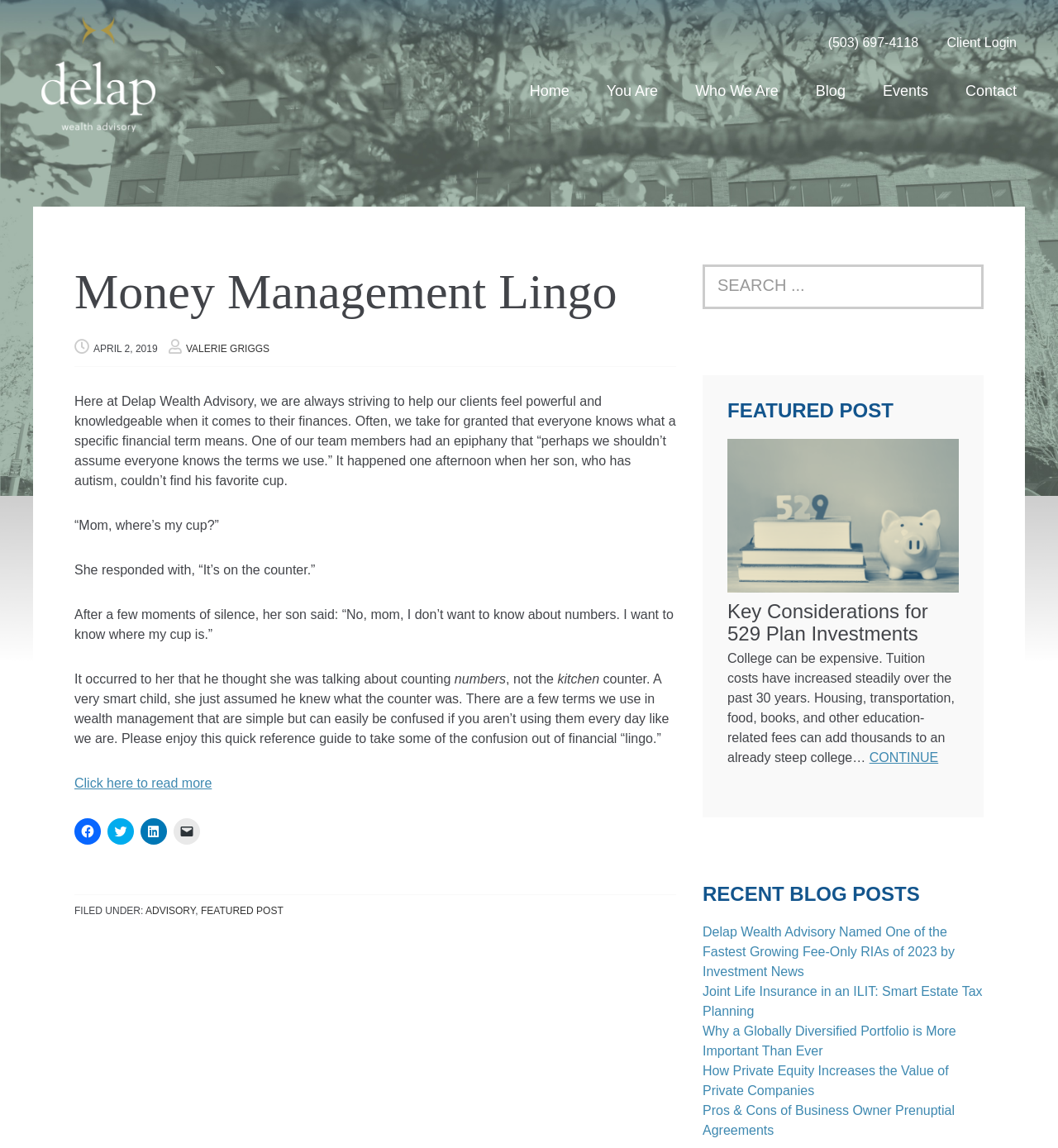Predict the bounding box coordinates of the area that should be clicked to accomplish the following instruction: "Click on the 'Client Login' link". The bounding box coordinates should consist of four float numbers between 0 and 1, i.e., [left, top, right, bottom].

[0.895, 0.031, 0.961, 0.043]